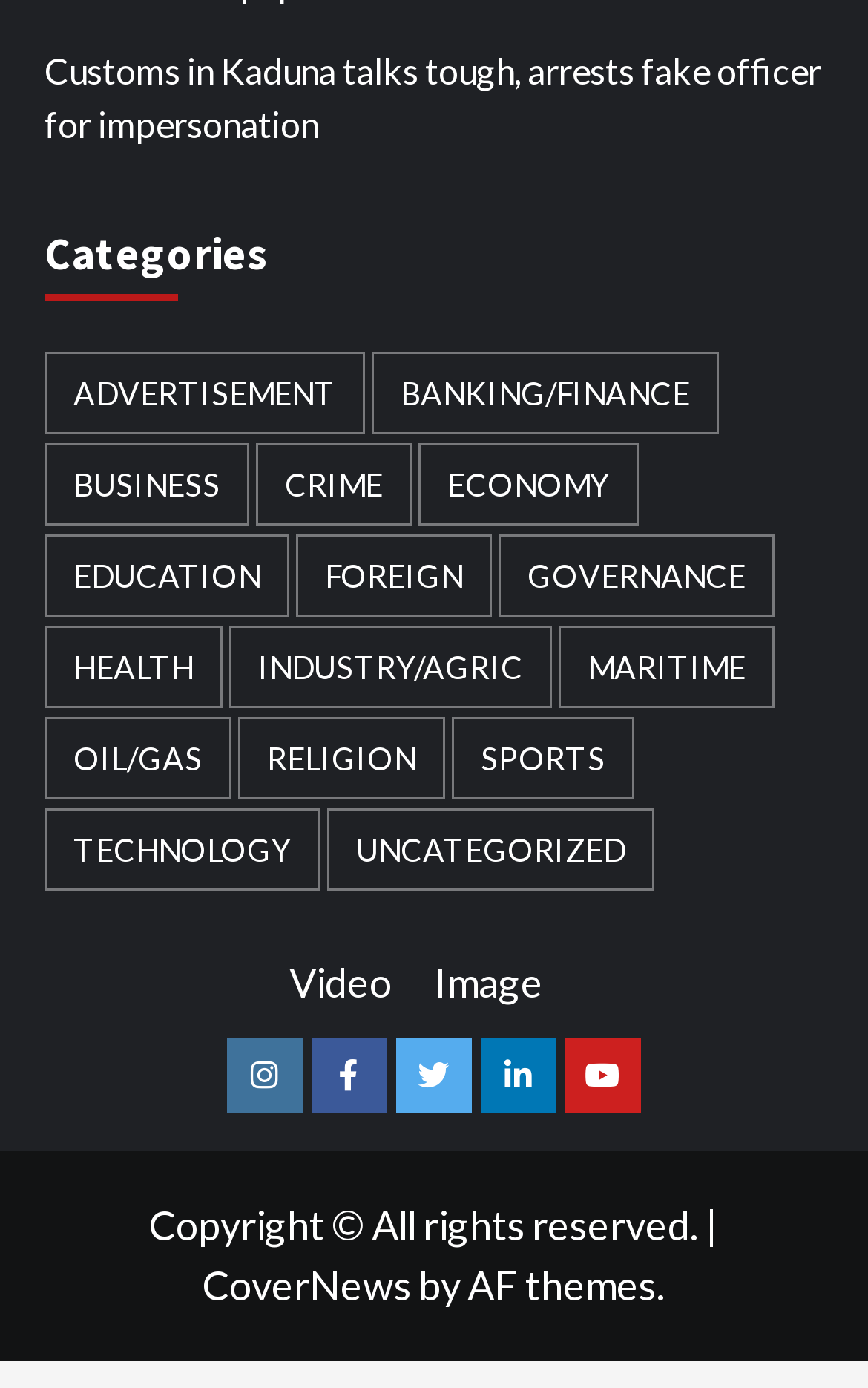How many categories are listed?
Please provide a comprehensive answer based on the contents of the image.

I counted the number of links under the 'Categories' heading, and there are 18 categories listed.